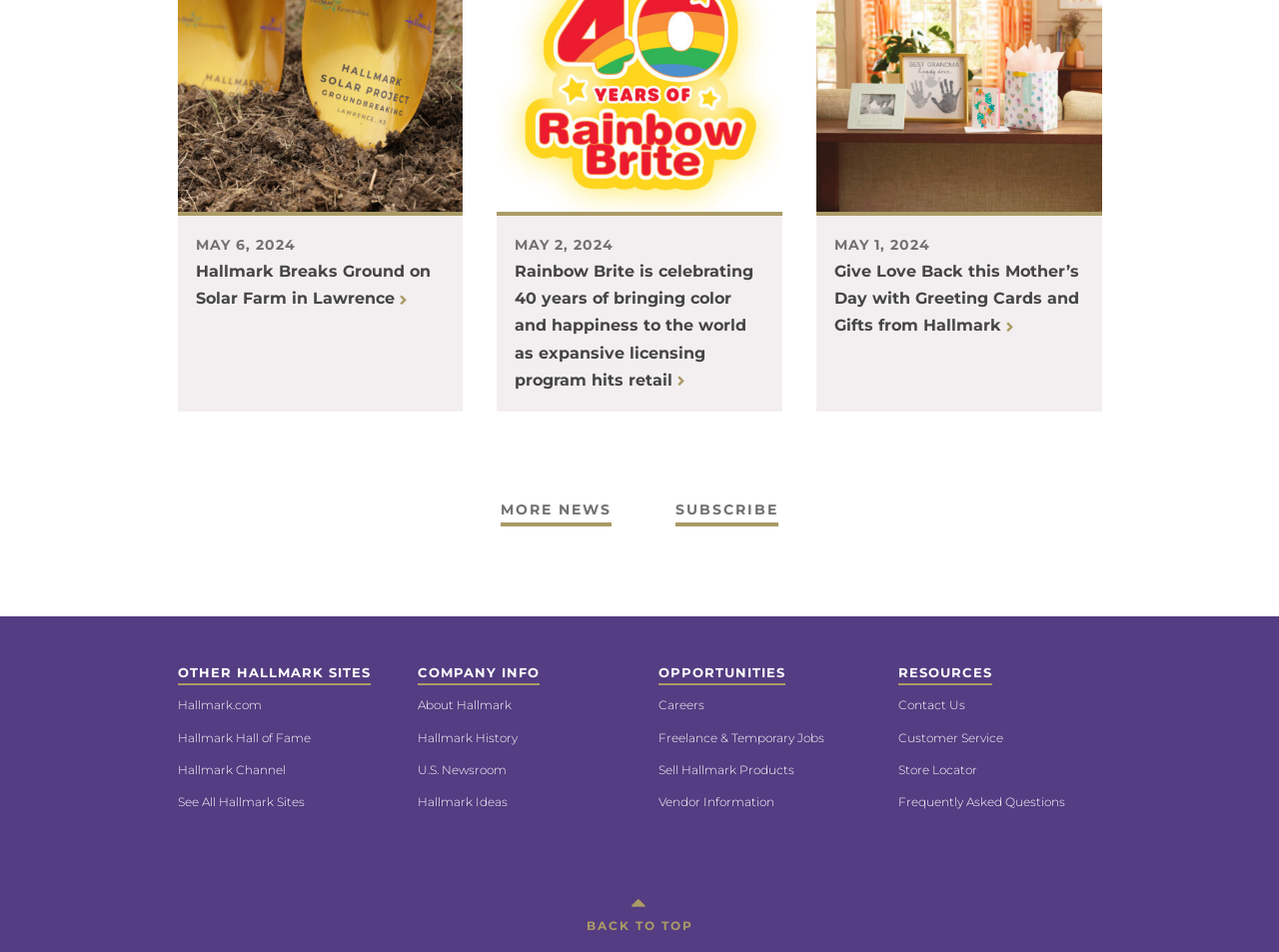Pinpoint the bounding box coordinates for the area that should be clicked to perform the following instruction: "visit Hallmark.com".

[0.139, 0.73, 0.204, 0.754]